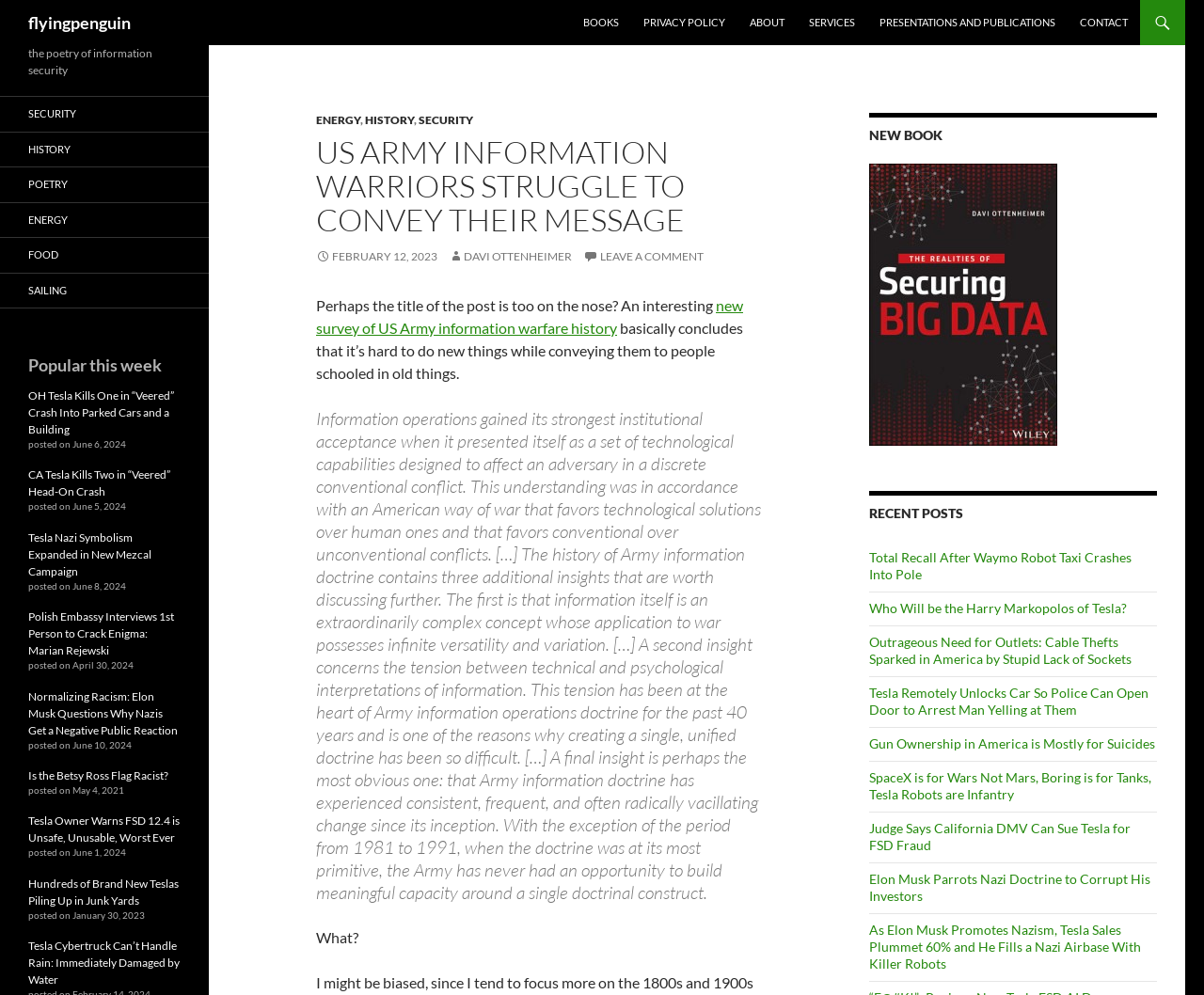Determine the bounding box coordinates for the clickable element required to fulfill the instruction: "Explore the 'POETRY' category". Provide the coordinates as four float numbers between 0 and 1, i.e., [left, top, right, bottom].

[0.0, 0.168, 0.173, 0.203]